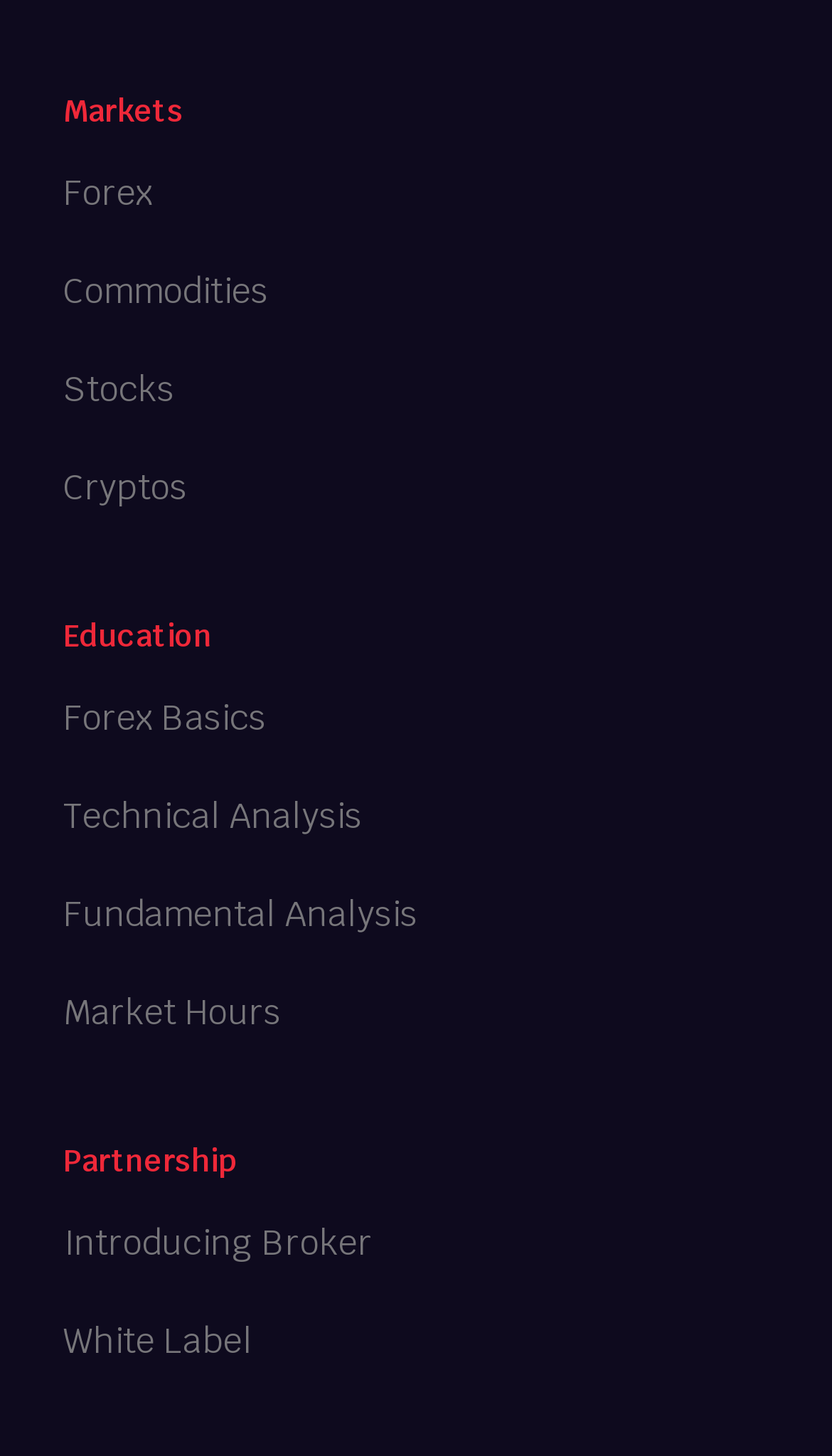What is the first market type listed?
Please answer the question with as much detail and depth as you can.

I looked at the links under the 'Markets' heading and saw that the first one is 'Forex'.